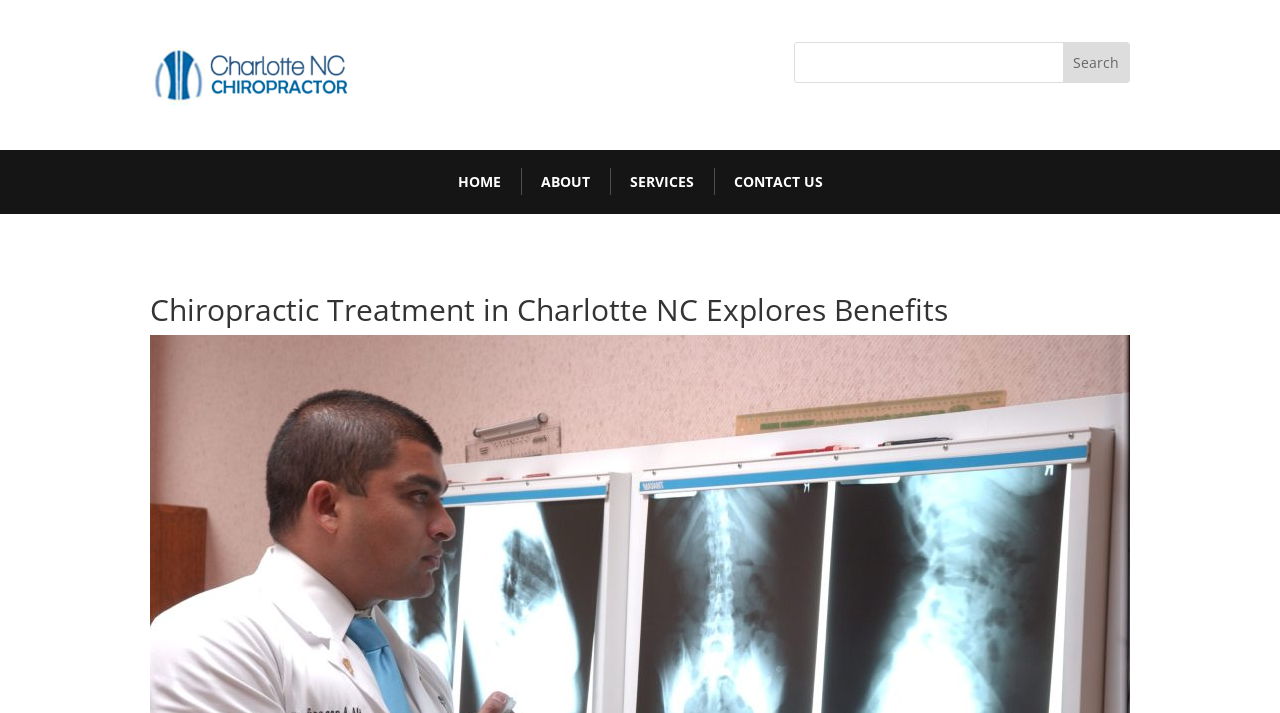Locate the bounding box of the UI element defined by this description: "Submitting Books for Review". The coordinates should be given as four float numbers between 0 and 1, formatted as [left, top, right, bottom].

None